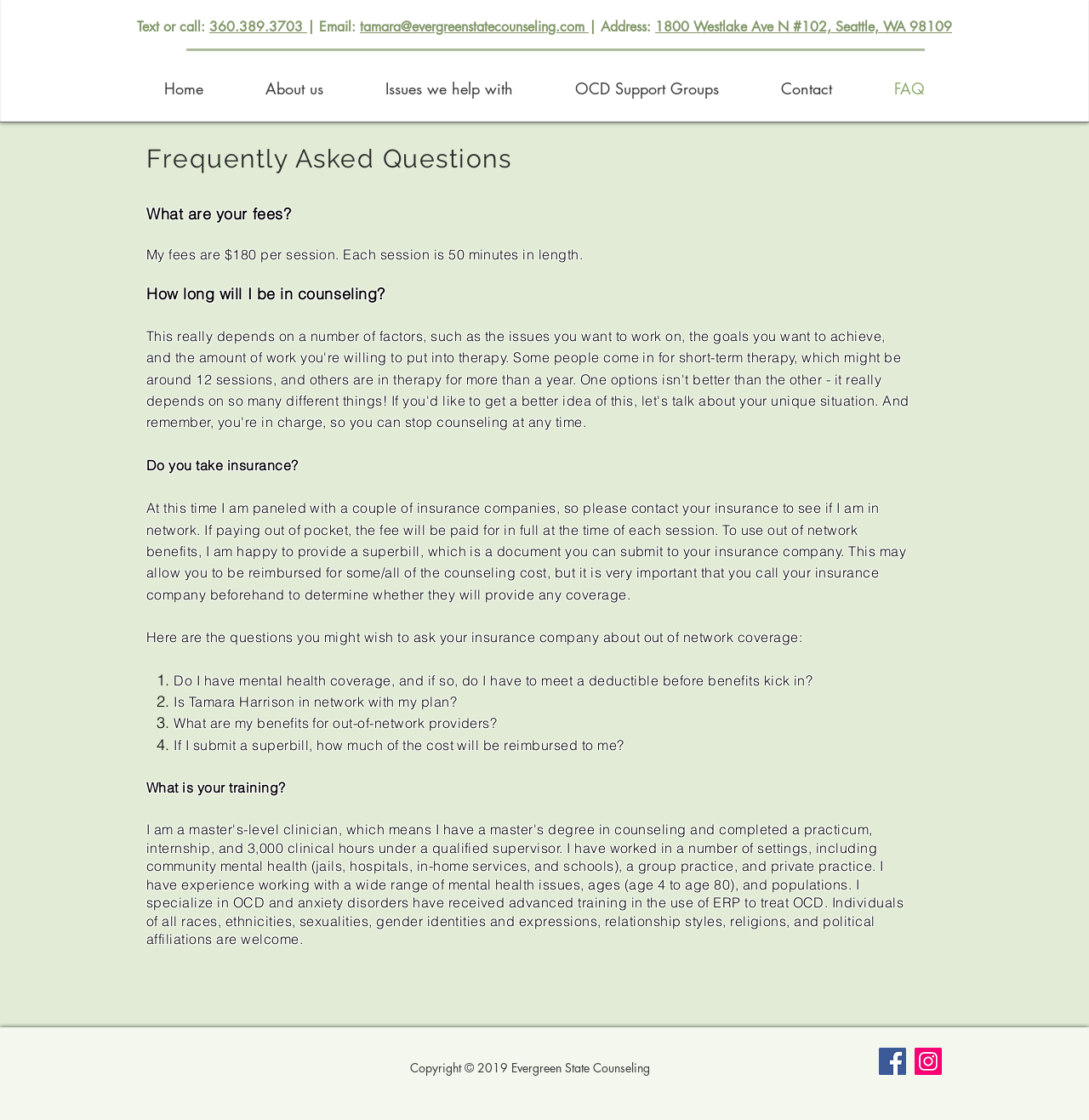Identify the bounding box coordinates for the region to click in order to carry out this instruction: "Send an email to the counselor". Provide the coordinates using four float numbers between 0 and 1, formatted as [left, top, right, bottom].

[0.33, 0.016, 0.541, 0.032]